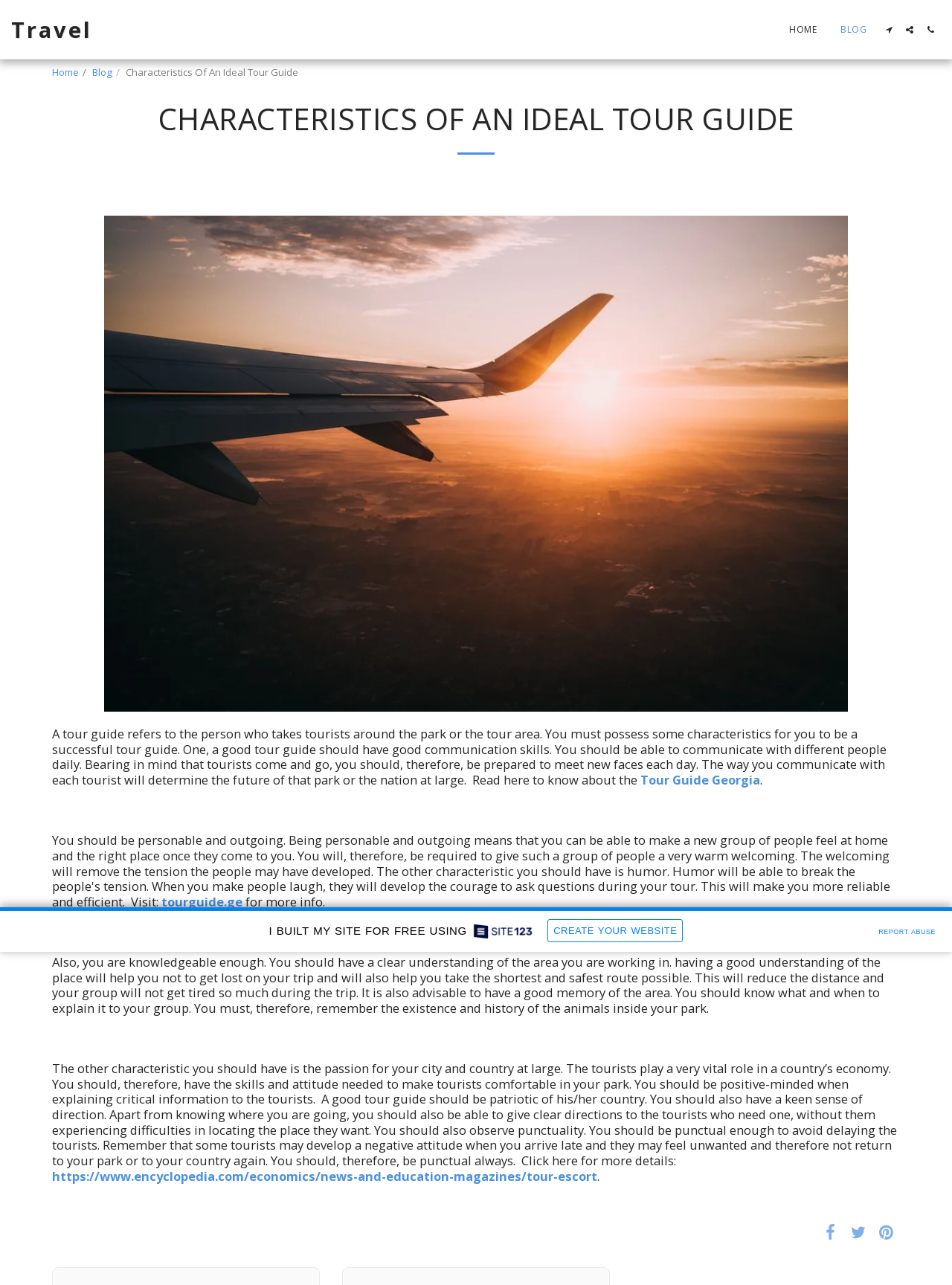Given the element description title="Pin it", specify the bounding box coordinates of the corresponding UI element in the format (top-left x, top-left y, bottom-right x, bottom-right y). All values must be between 0 and 1.

[0.916, 0.949, 0.945, 0.968]